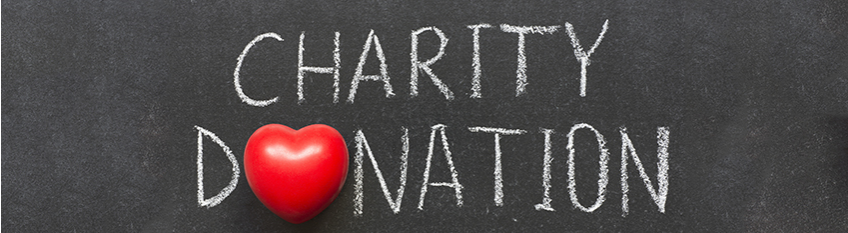Respond with a single word or phrase to the following question:
What symbol is at the center of the text?

Red heart